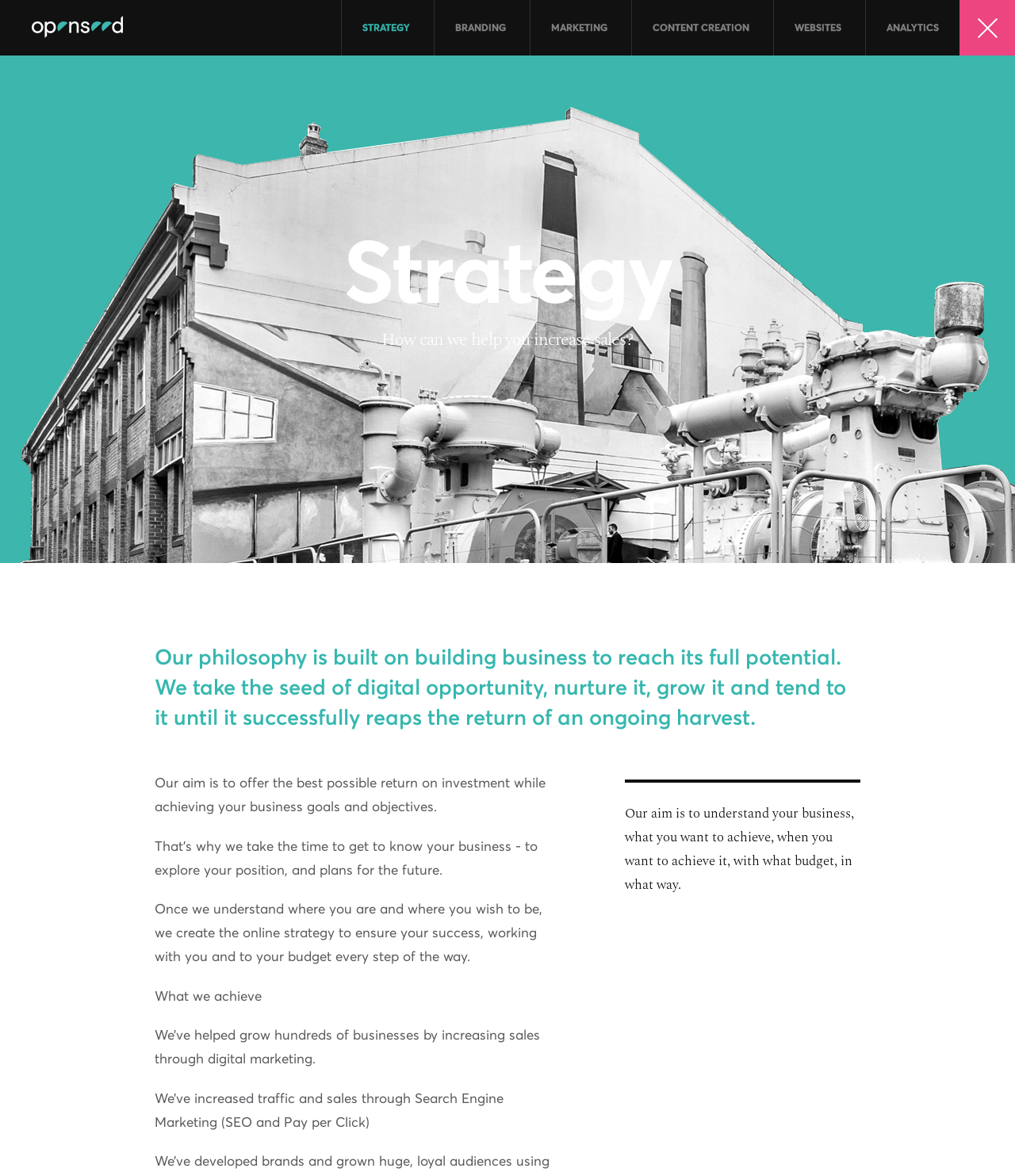Can you find the bounding box coordinates for the UI element given this description: "About Us"? Provide the coordinates as four float numbers between 0 and 1: [left, top, right, bottom].

[0.388, 0.0, 0.462, 0.047]